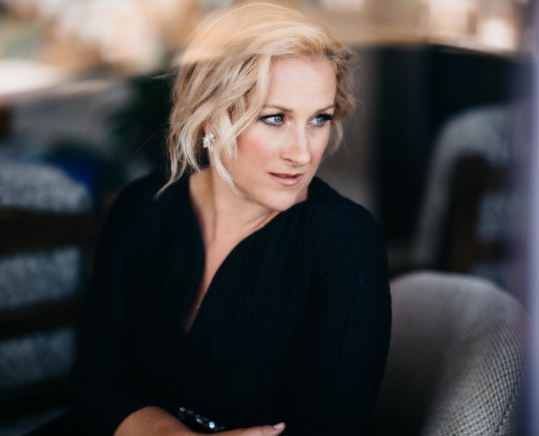Describe every aspect of the image in depth.

A portrait of soprano Diana Damrau, capturing her thoughtful expression as she gazes off to the side. She is elegantly dressed in a dark, textured outfit, with her blonde hair styled in soft waves. The environment appears warm and inviting, with blurred hints of interior decor in the background, suggesting a cozy setting. Damrau's demeanor reflects her poise and artistry, embodying the sophistication associated with her two-decade career on leading opera and concert stages worldwide. Her expressive look hints at the profound emotions she conveys through her music, making her a celebrated interpreter of both classical and contemporary operatic works.